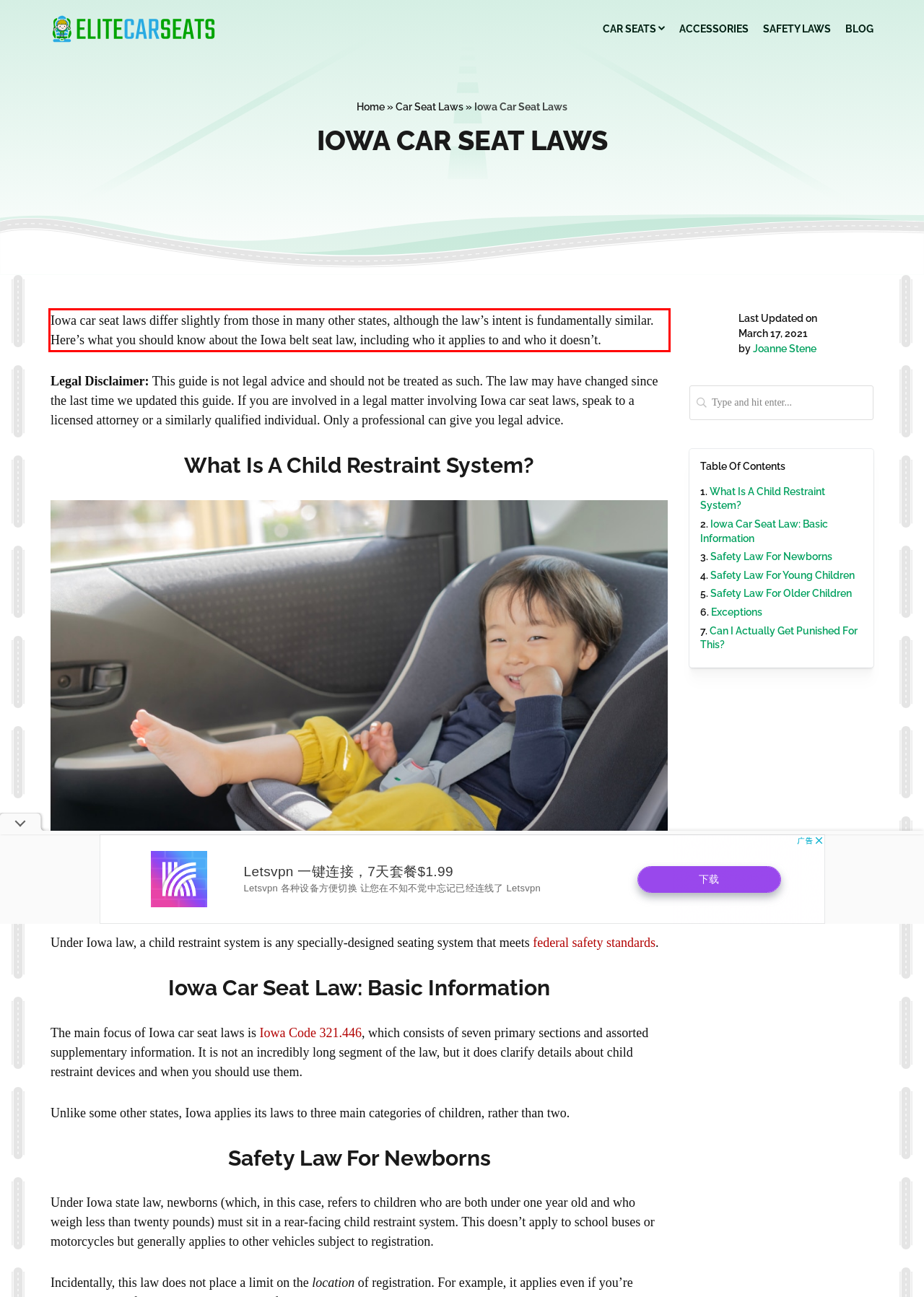There is a UI element on the webpage screenshot marked by a red bounding box. Extract and generate the text content from within this red box.

Iowa car seat laws differ slightly from those in many other states, although the law’s intent is fundamentally similar. Here’s what you should know about the Iowa belt seat law, including who it applies to and who it doesn’t.